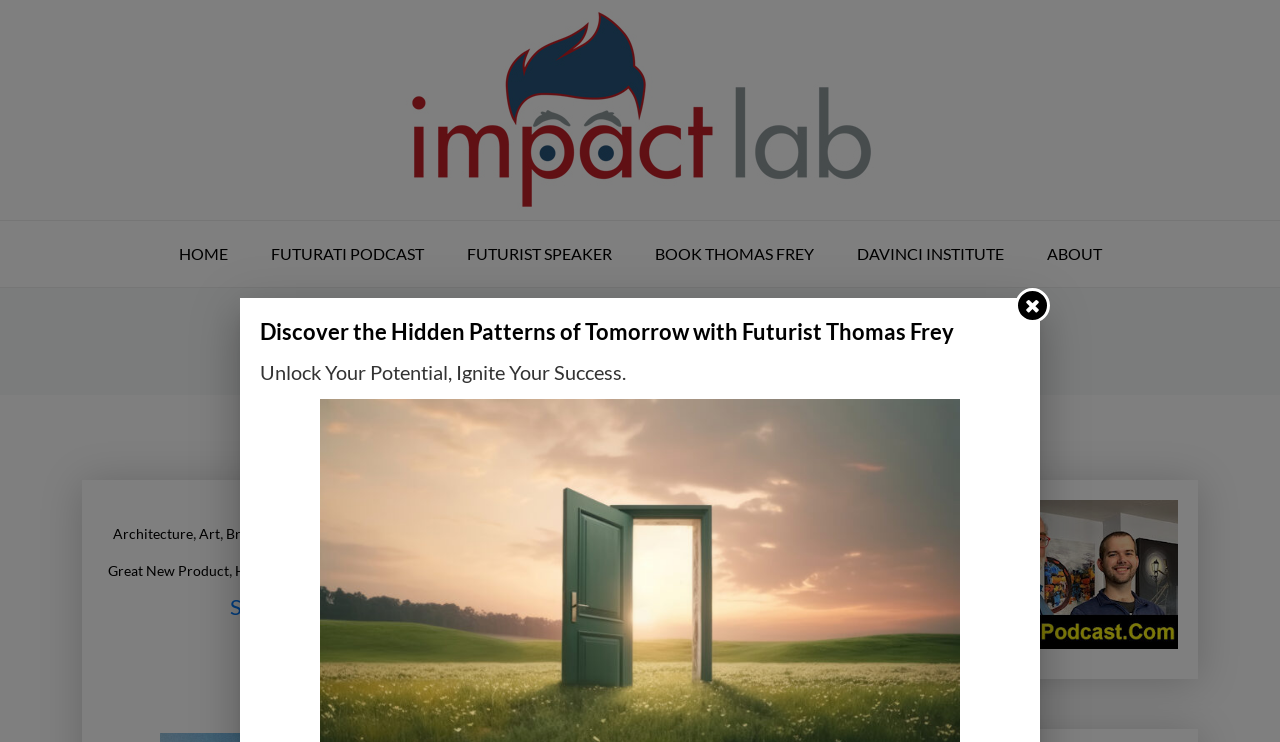Summarize the webpage in an elaborate manner.

The webpage is titled "Chicago – Impact Lab" and features a prominent link with the same name at the top, accompanied by an image. Below this, there is a navigation menu with seven links: "HOME", "FUTURATI PODCAST", "FUTURIST SPEAKER", "BOOK THOMAS FREY", "DAVINCI INSTITUTE", and "ABOUT". 

On the left side of the page, there is a heading "TAG: CHICAGO" followed by a link to "IMPACT LAB". Below this, there is a section with a header that contains 17 links to various topics, including "Architecture", "Art", "Breakthrough Thinking", and "Star Wars". These links are separated by commas.

Further down the page, there is a heading "SNEAK PEEK: GEORGE LUCAS’ FUTURE MUSEUM" with a link to the same title. Below this, there is a link to a date, "December 17, 2014", with a time specified.

On the right side of the page, there is a link to "Thomas Frey Futurist Futurati Podcasts" accompanied by an image. Above this, there are two paragraphs of text: "Discover the Hidden Patterns of Tomorrow with Futurist Thomas Frey" and "Unlock Your Potential, Ignite Your Success." 

At the bottom right corner of the page, there is a link with an image, but no text.